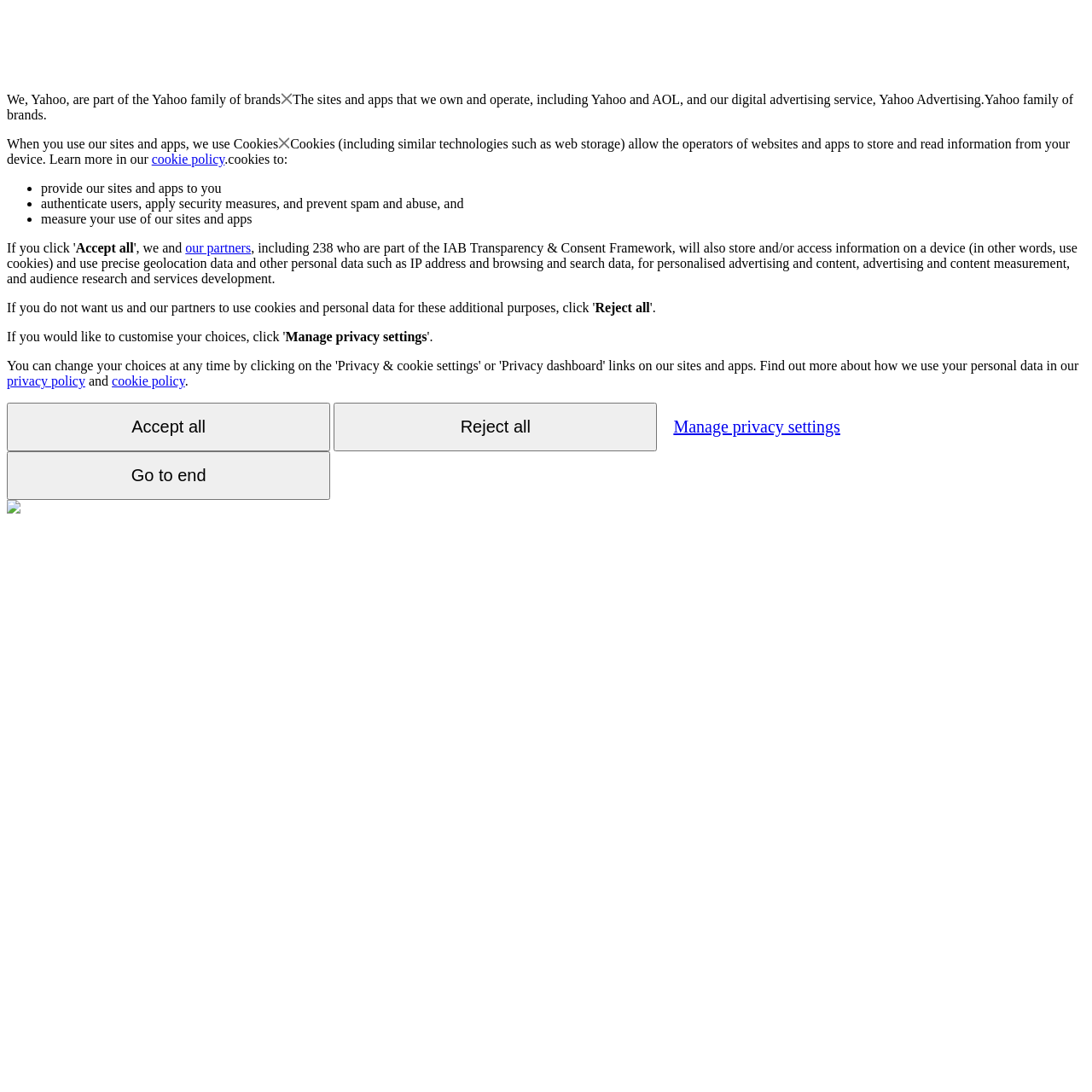What is the function of the 'Manage privacy settings' button?
Look at the screenshot and provide an in-depth answer.

The 'Manage privacy settings' button is likely to allow users to manage their privacy settings, as its name suggests, and is placed alongside the 'Accept all' and 'Reject all' buttons, indicating that it is related to privacy settings.